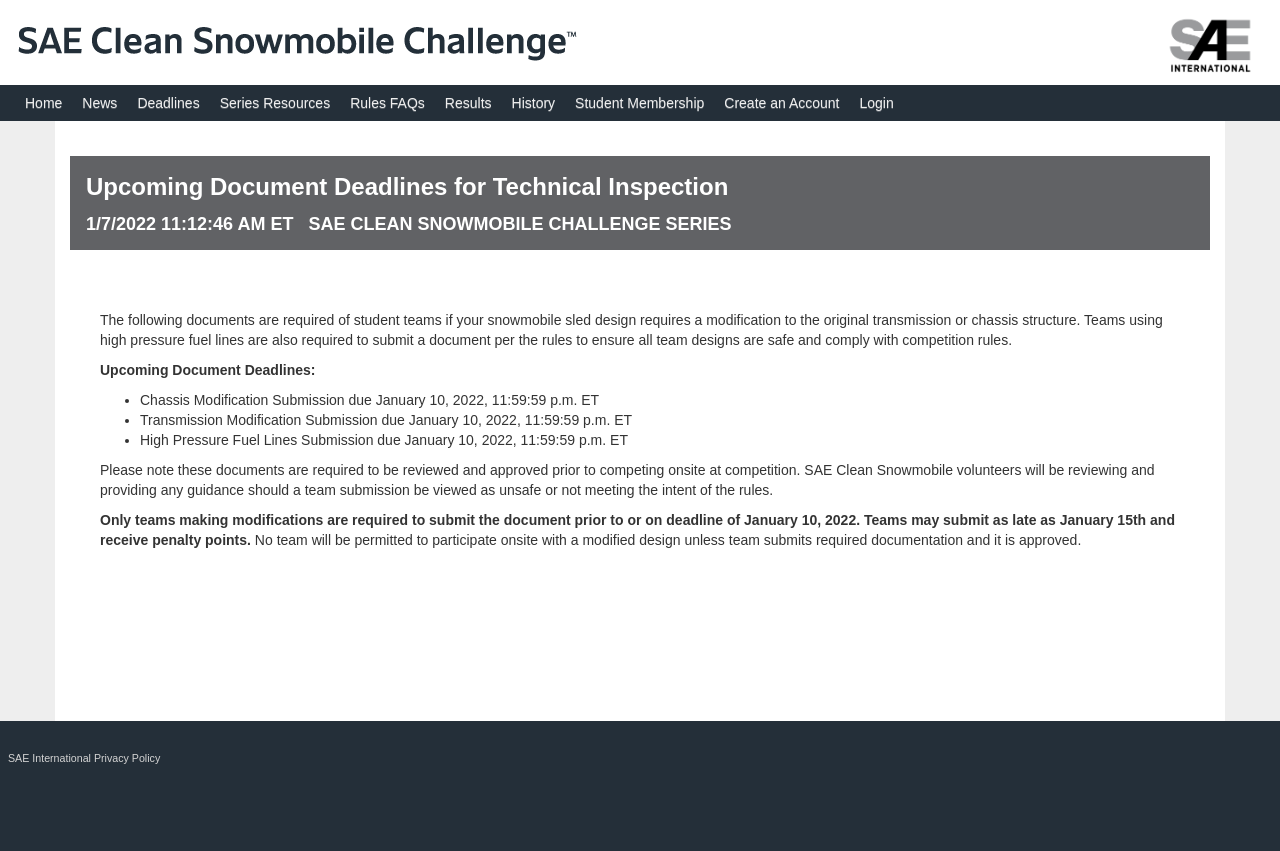Locate the coordinates of the bounding box for the clickable region that fulfills this instruction: "Click the Home link".

[0.012, 0.1, 0.057, 0.142]